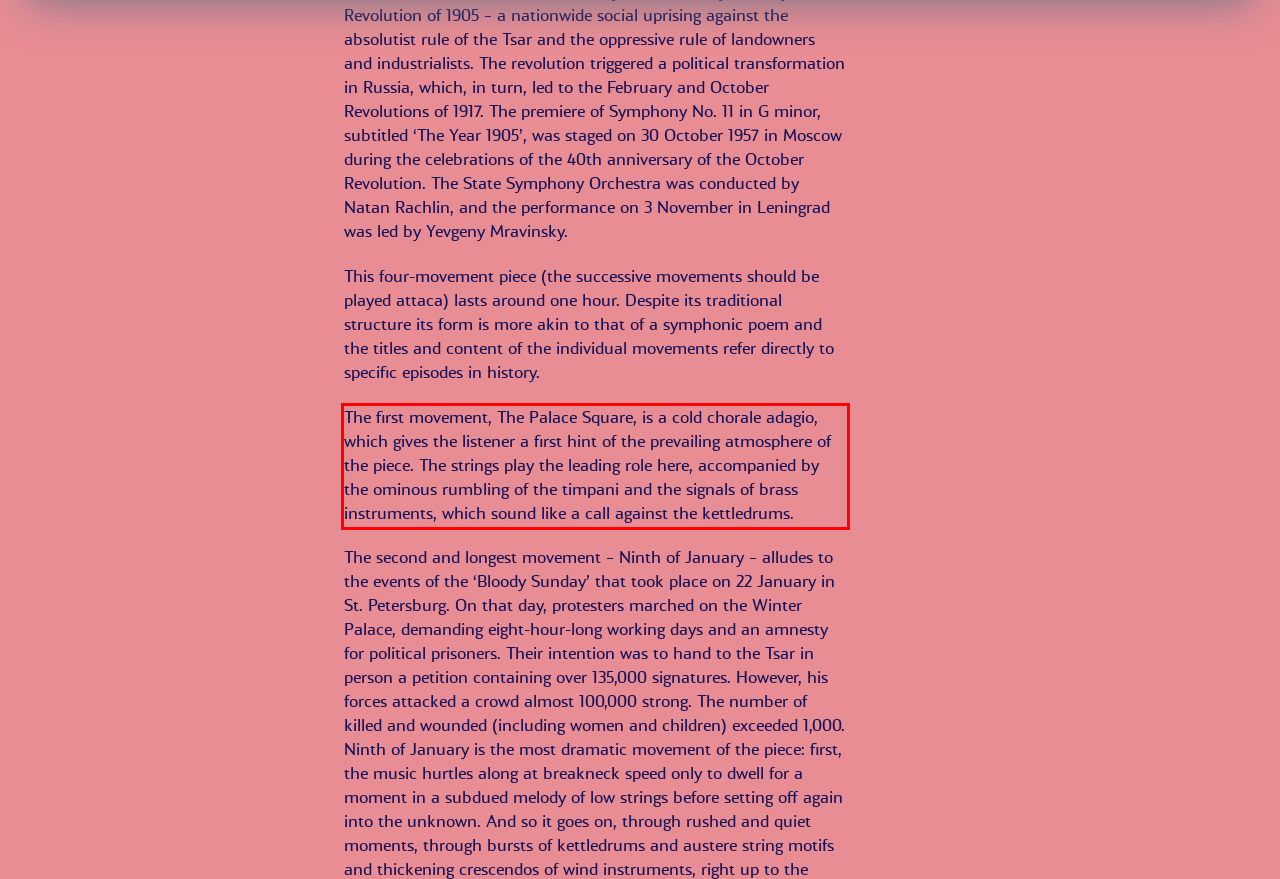You are provided with a webpage screenshot that includes a red rectangle bounding box. Extract the text content from within the bounding box using OCR.

The first movement, The Palace Square, is a cold chorale adagio, which gives the listener a first hint of the prevailing atmosphere of the piece. The strings play the leading role here, accompanied by the ominous rumbling of the timpani and the signals of brass instruments, which sound like a call against the kettledrums.